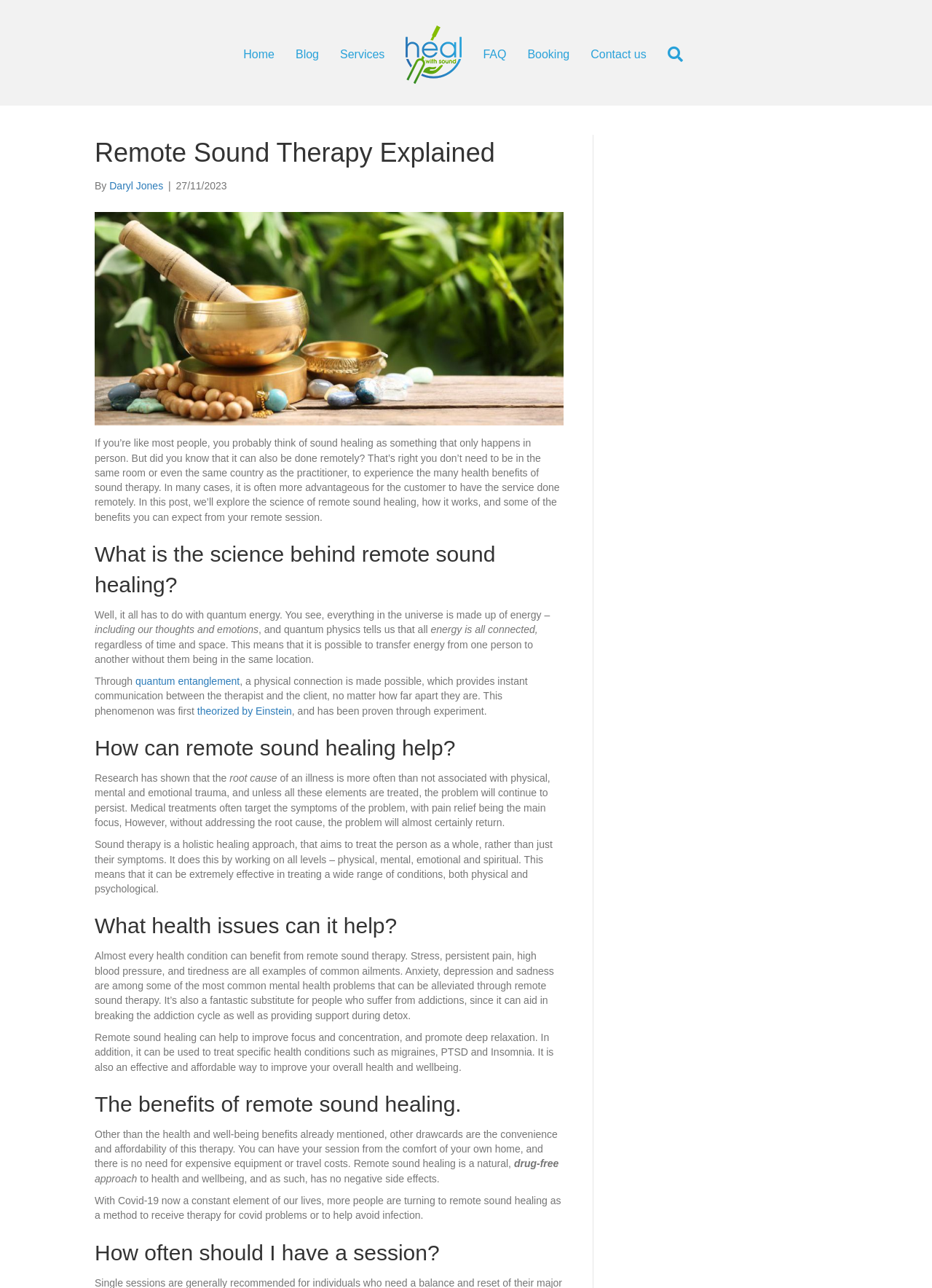Provide the bounding box coordinates for the UI element that is described as: "alt="Heal with Sound logo 80"".

[0.425, 0.02, 0.507, 0.065]